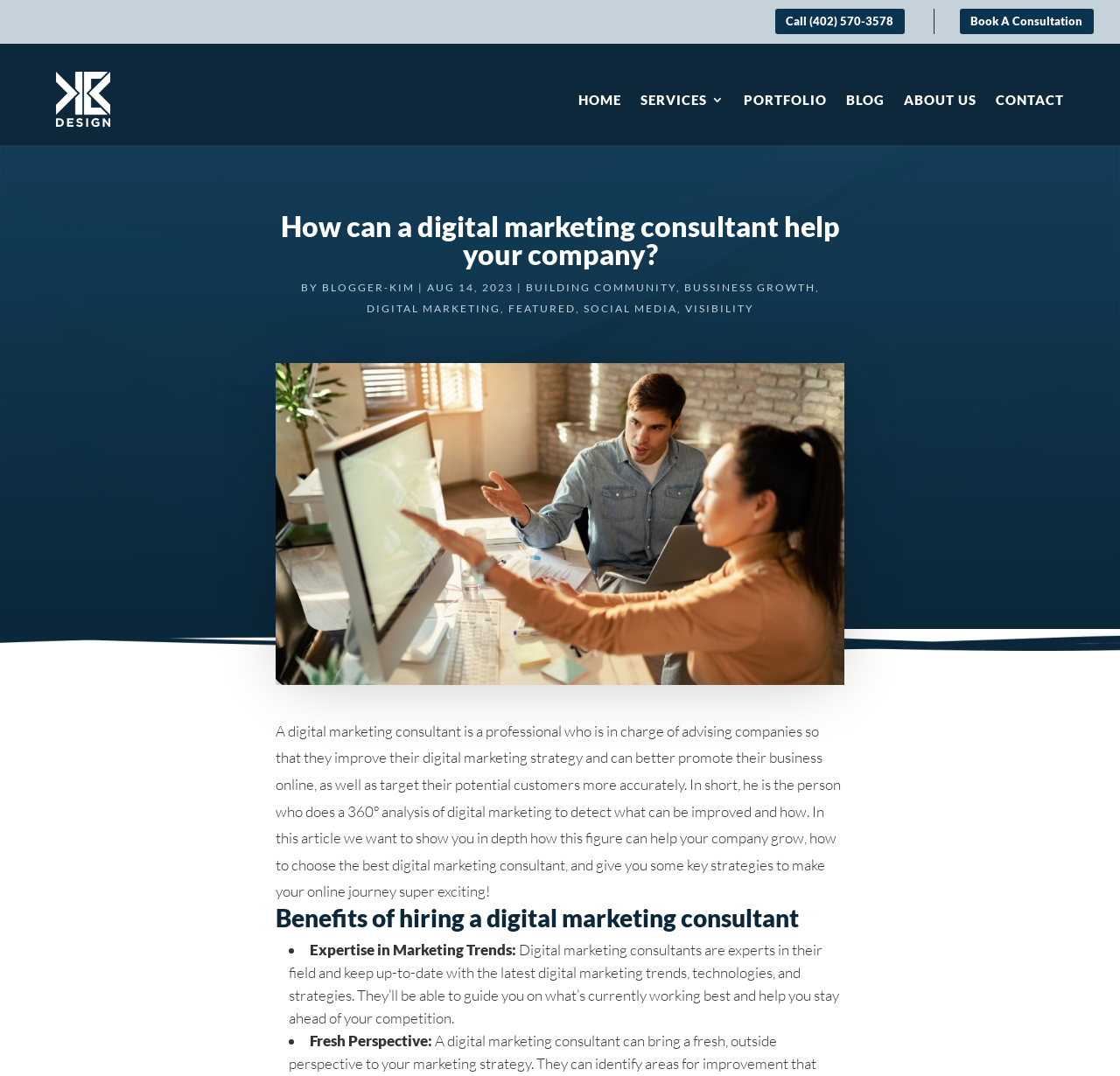Determine the bounding box for the UI element that matches this description: "Book A Consultation".

[0.857, 0.008, 0.977, 0.032]